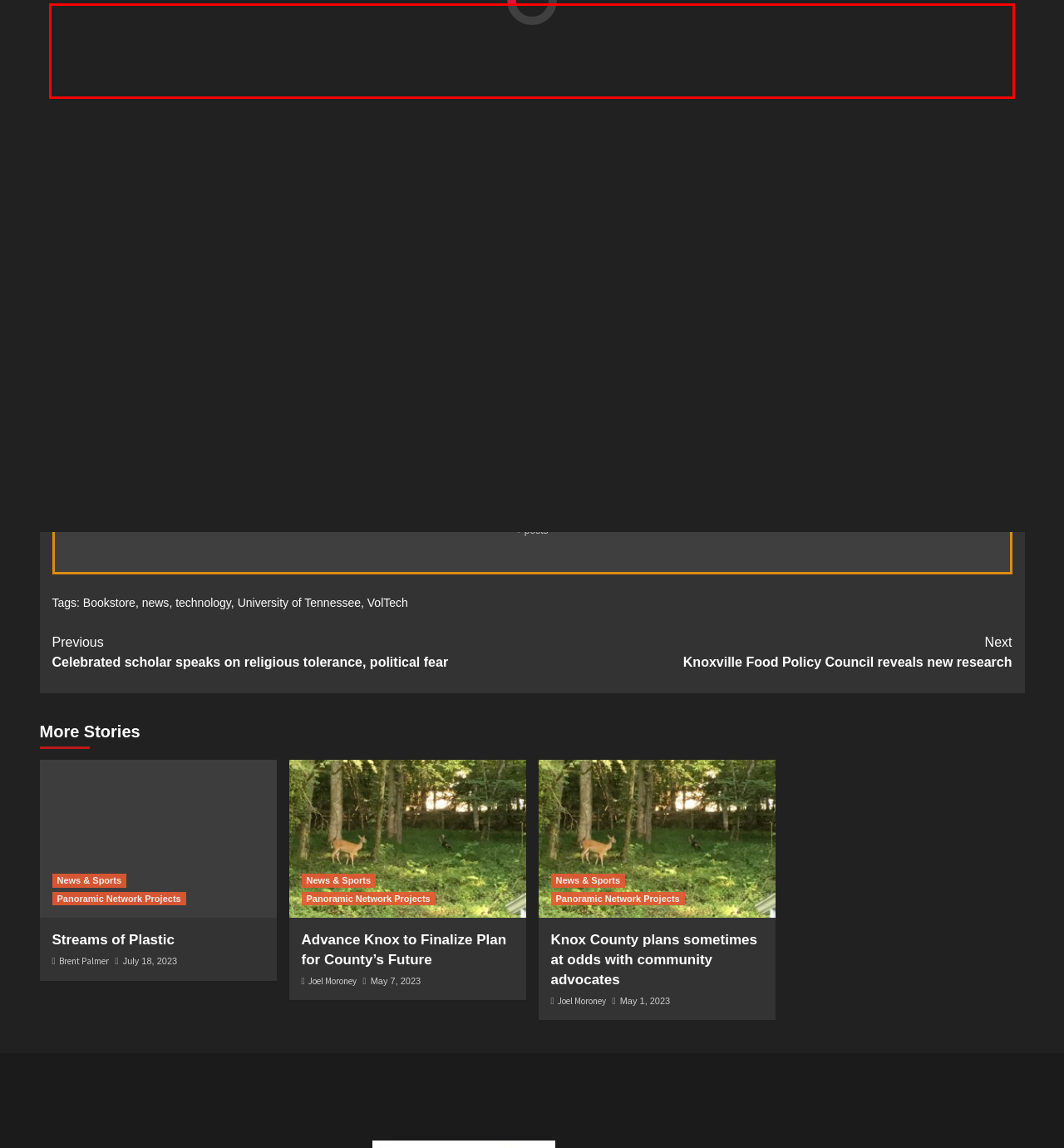You are given a screenshot of a webpage with a UI element highlighted by a red bounding box. Please perform OCR on the text content within this red bounding box.

From 9 a.m. to 3 p.m., vendors such as Apple, Adobe, Skullcandy, Speck and others showed off their new and upcoming product lines. Each brand was chosen to fill a specific niche of student life, a strategy which VolTech plans to expand upon in the new Technology Center. This is part of an ongoing effort to provide a shopping experience tailored to UT students.